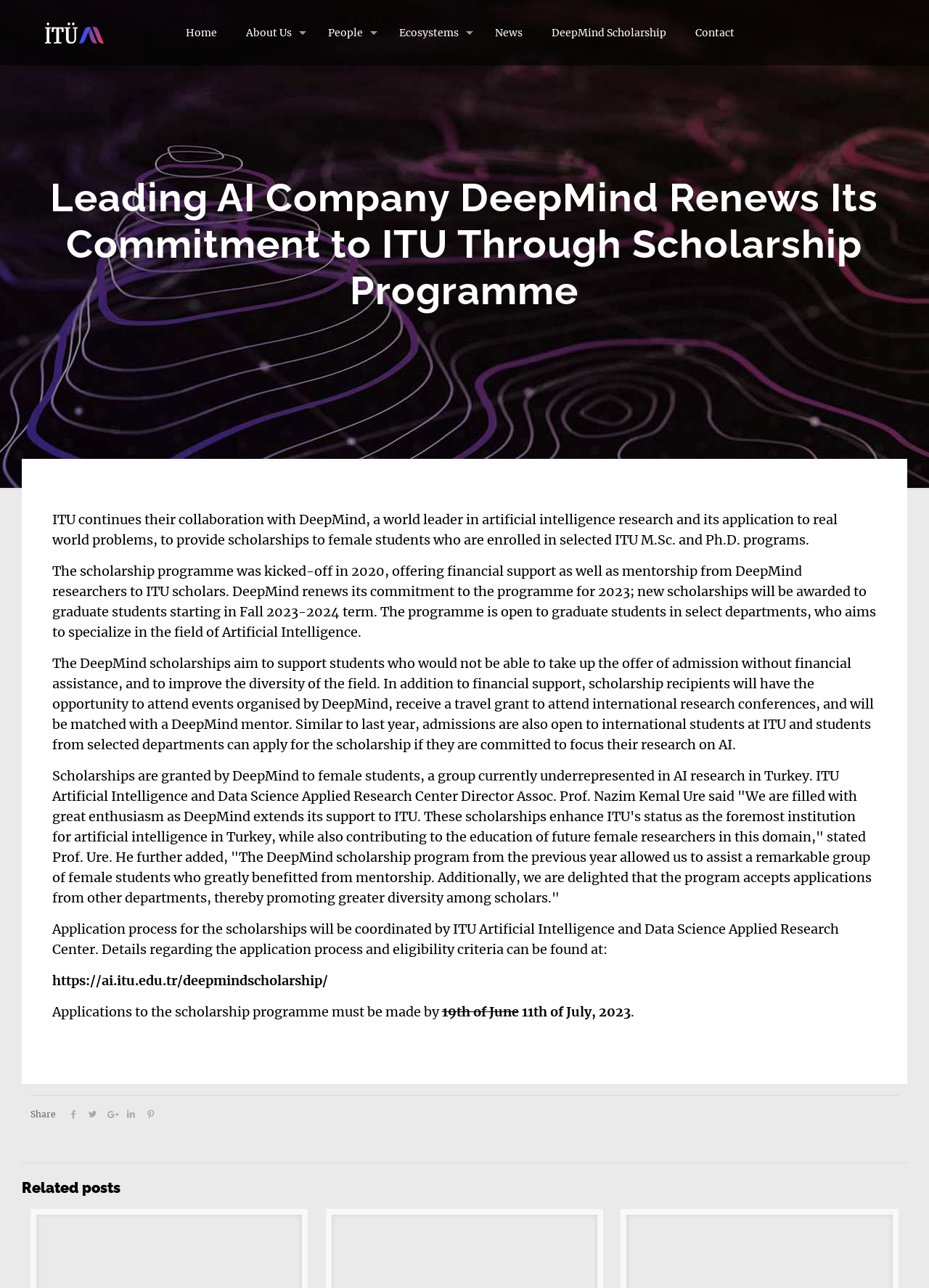What is the name of the AI company mentioned?
Please provide a single word or phrase in response based on the screenshot.

DeepMind